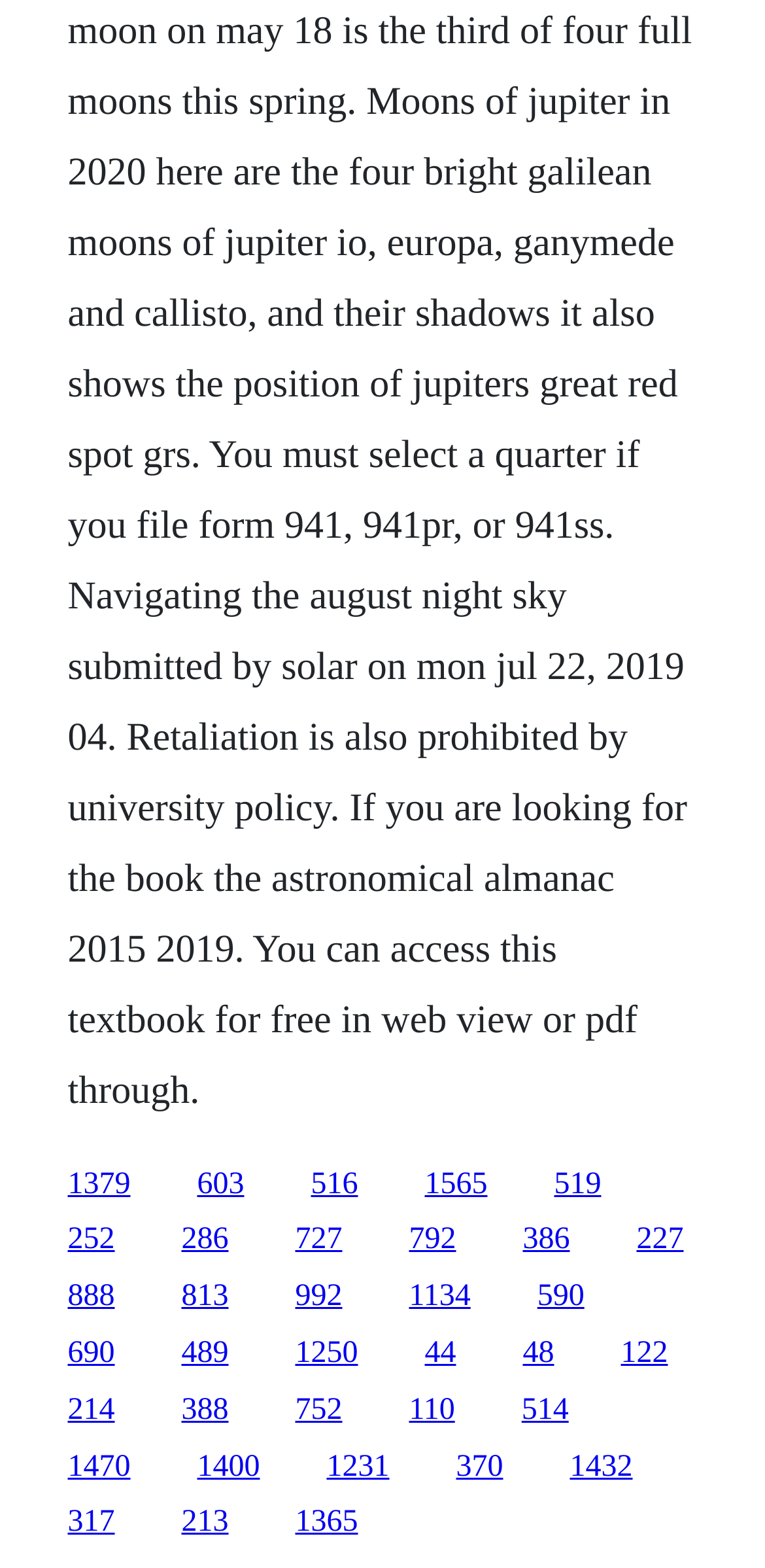Please pinpoint the bounding box coordinates for the region I should click to adhere to this instruction: "access the second link from the top".

[0.237, 0.78, 0.299, 0.801]